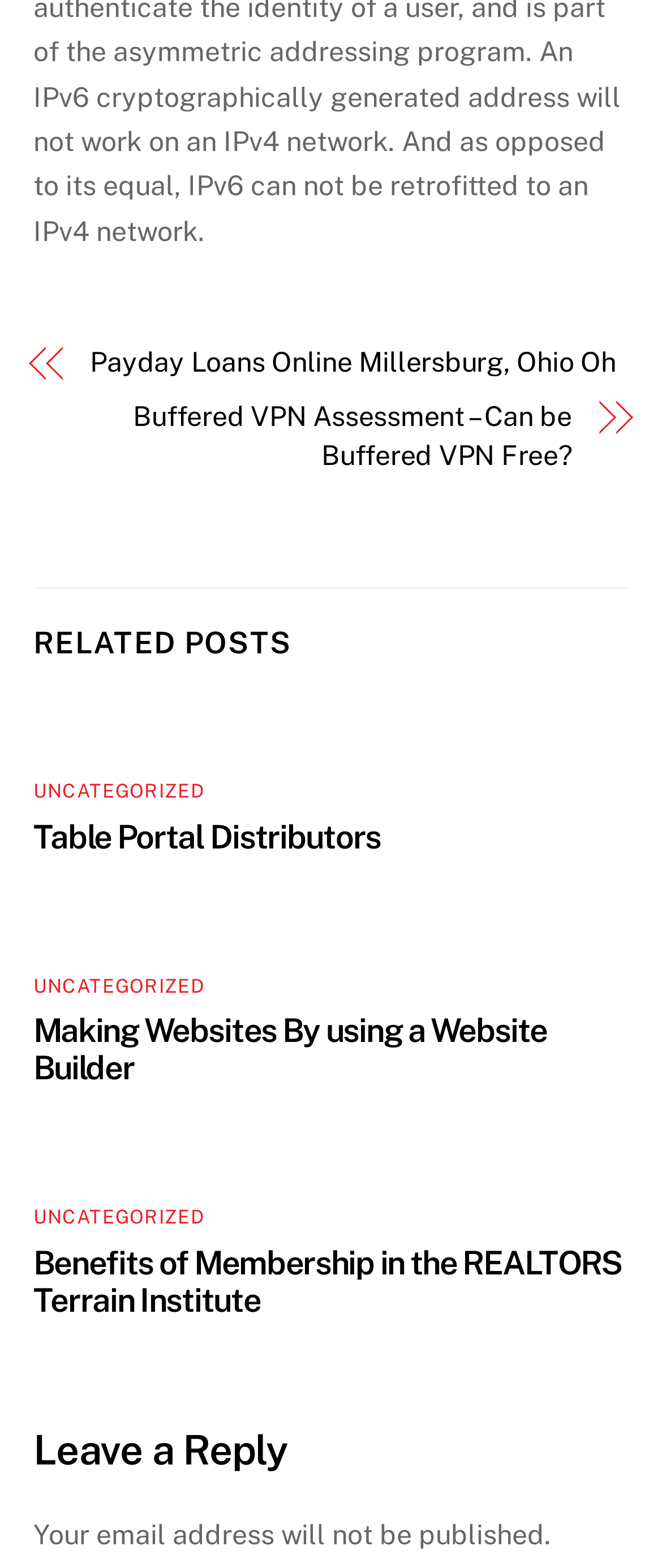Answer in one word or a short phrase: 
What is the purpose of the email address field?

To not be published